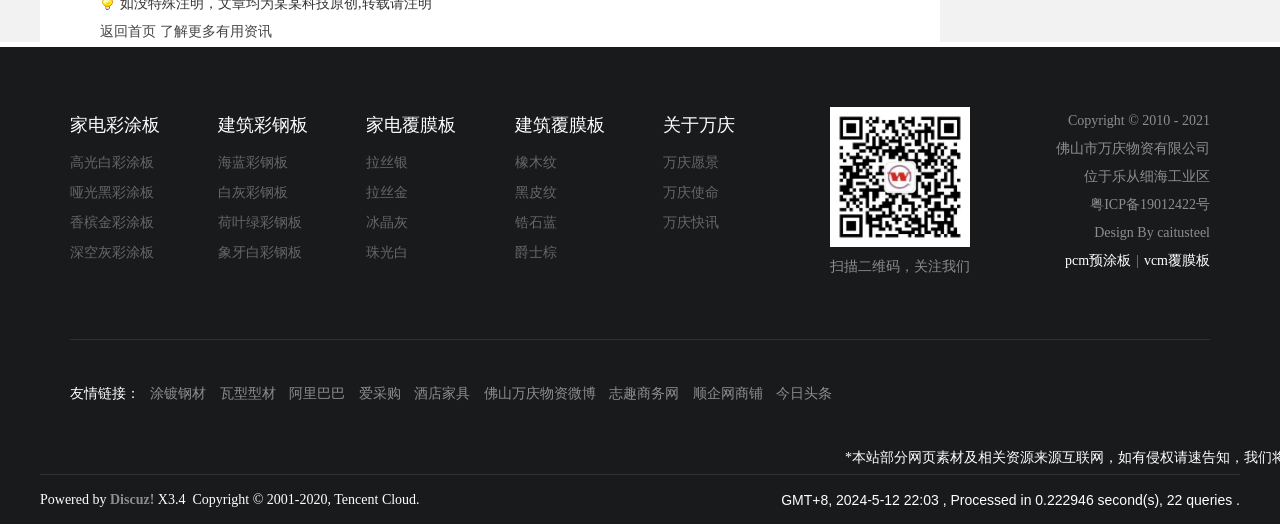What is the location of the company?
Provide an in-depth and detailed explanation in response to the question.

I found the location of the company by reading the StaticText element with ID 553, which says '位于乐从细海工业区'.